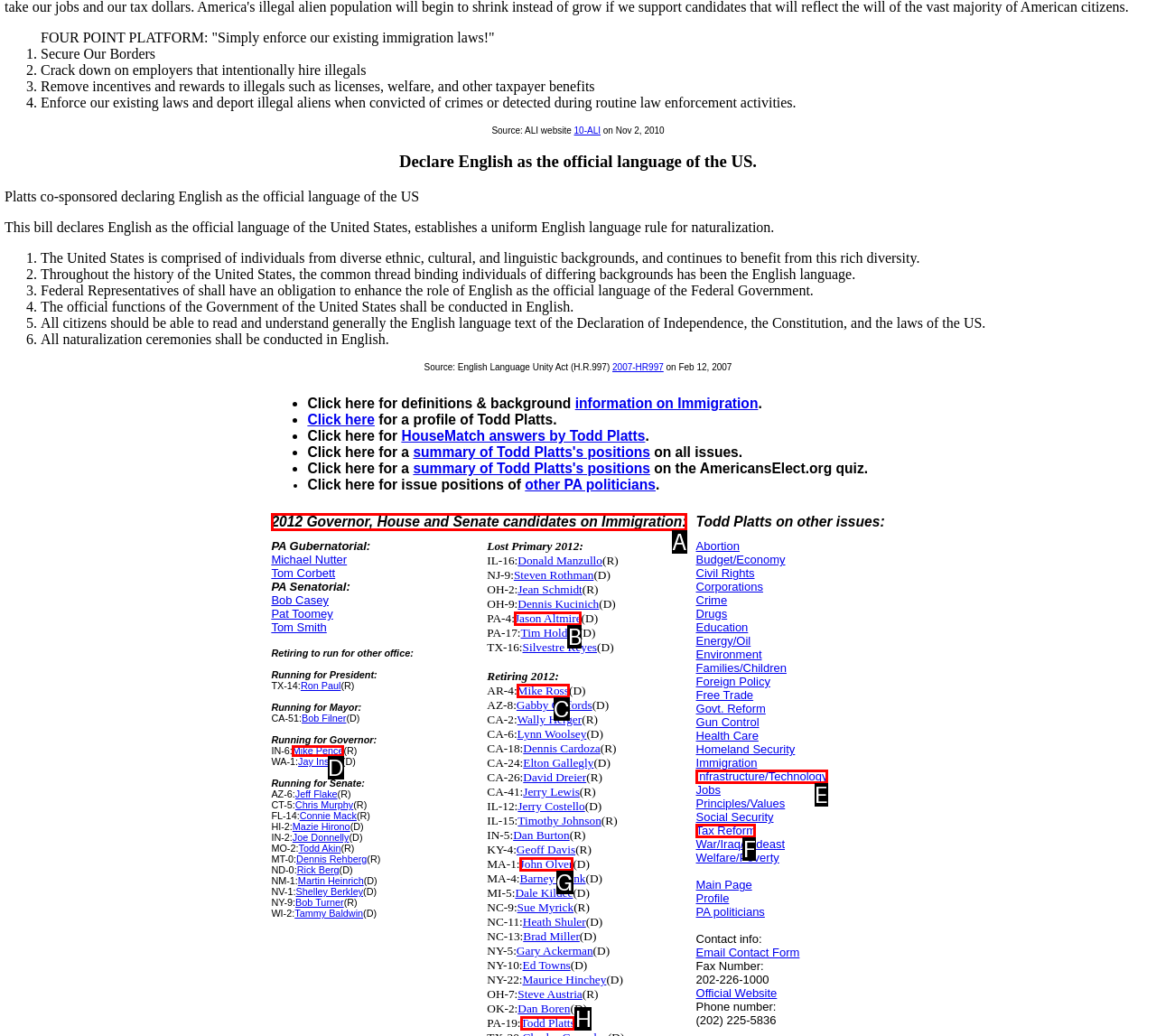Identify the letter of the option to click in order to Explore the 2012 Governor, House and Senate candidates on Immigration.. Answer with the letter directly.

A